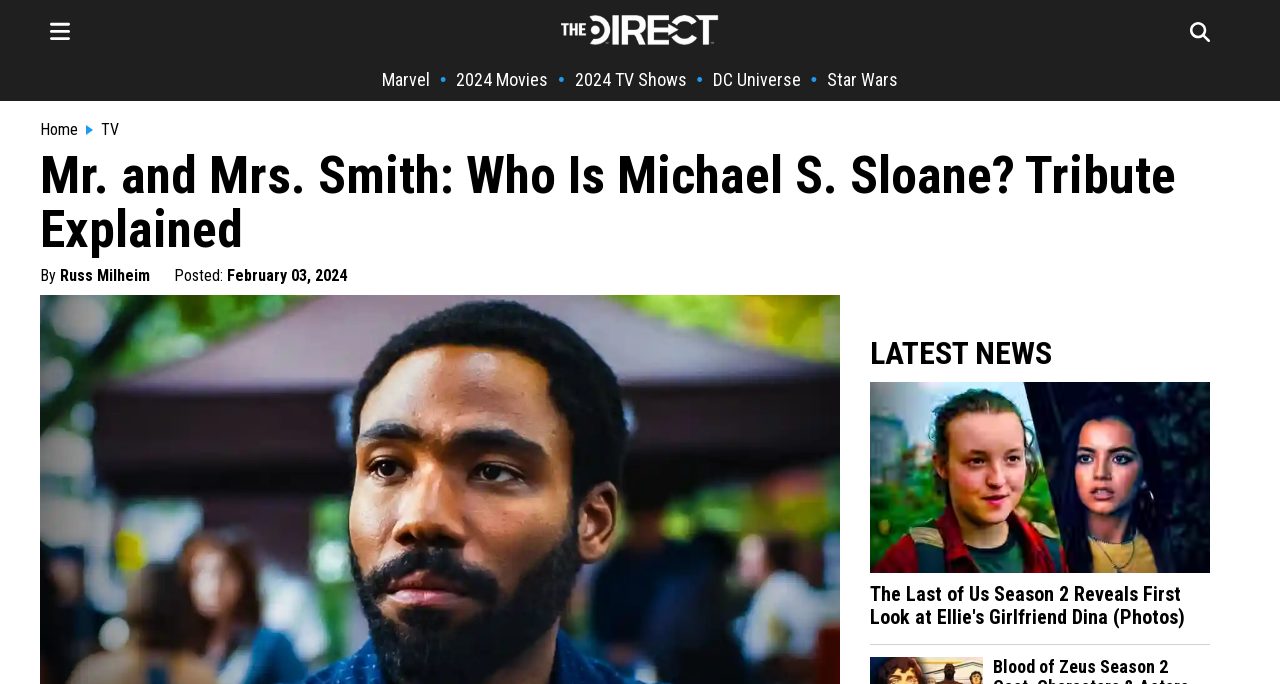Please determine the bounding box of the UI element that matches this description: parent_node: LATEST NEWS. The coordinates should be given as (top-left x, top-left y, bottom-right x, bottom-right y), with all values between 0 and 1.

[0.68, 0.816, 0.945, 0.844]